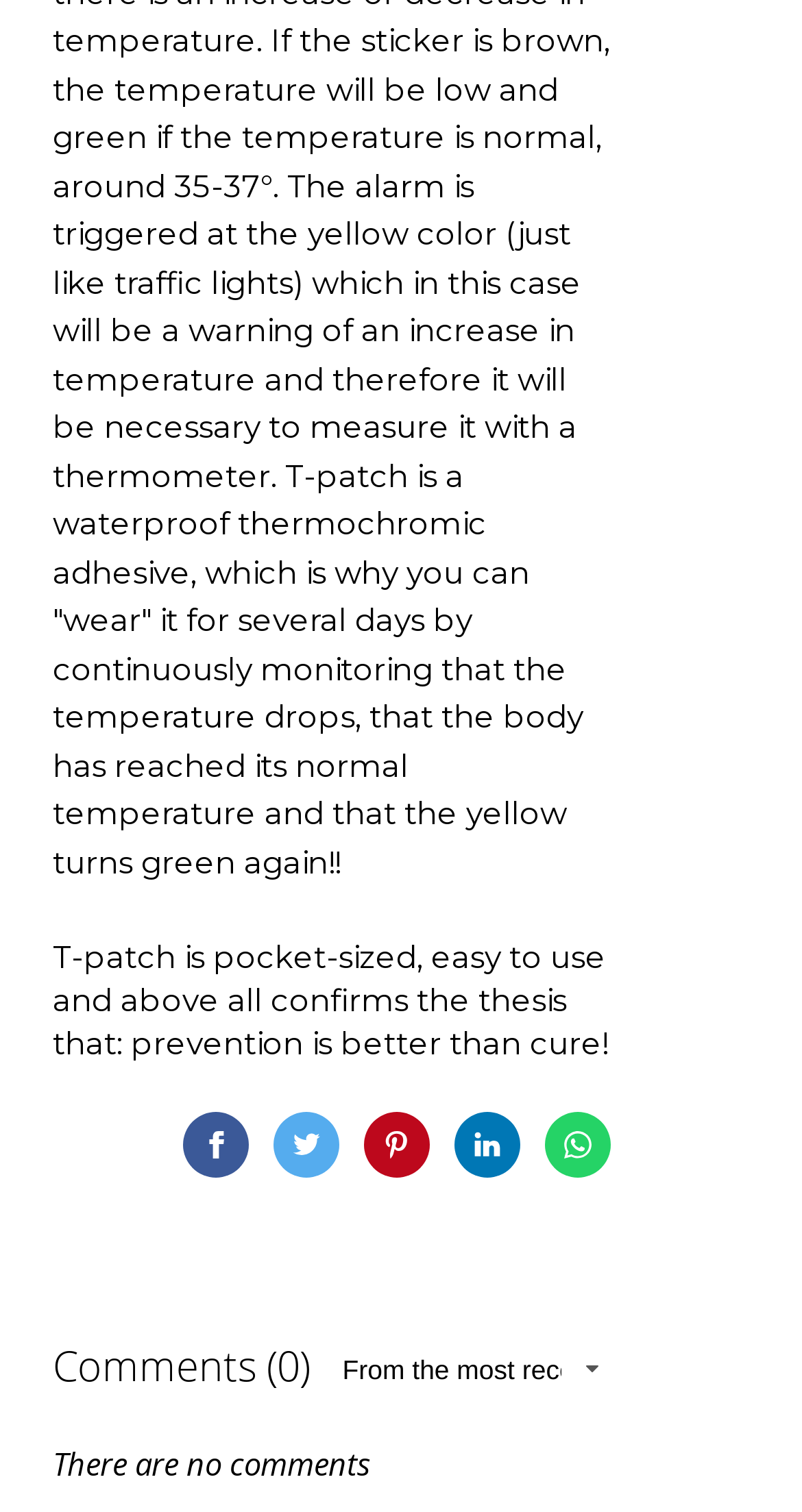Could you specify the bounding box coordinates for the clickable section to complete the following instruction: "Share on WhatsApp"?

[0.678, 0.735, 0.76, 0.779]